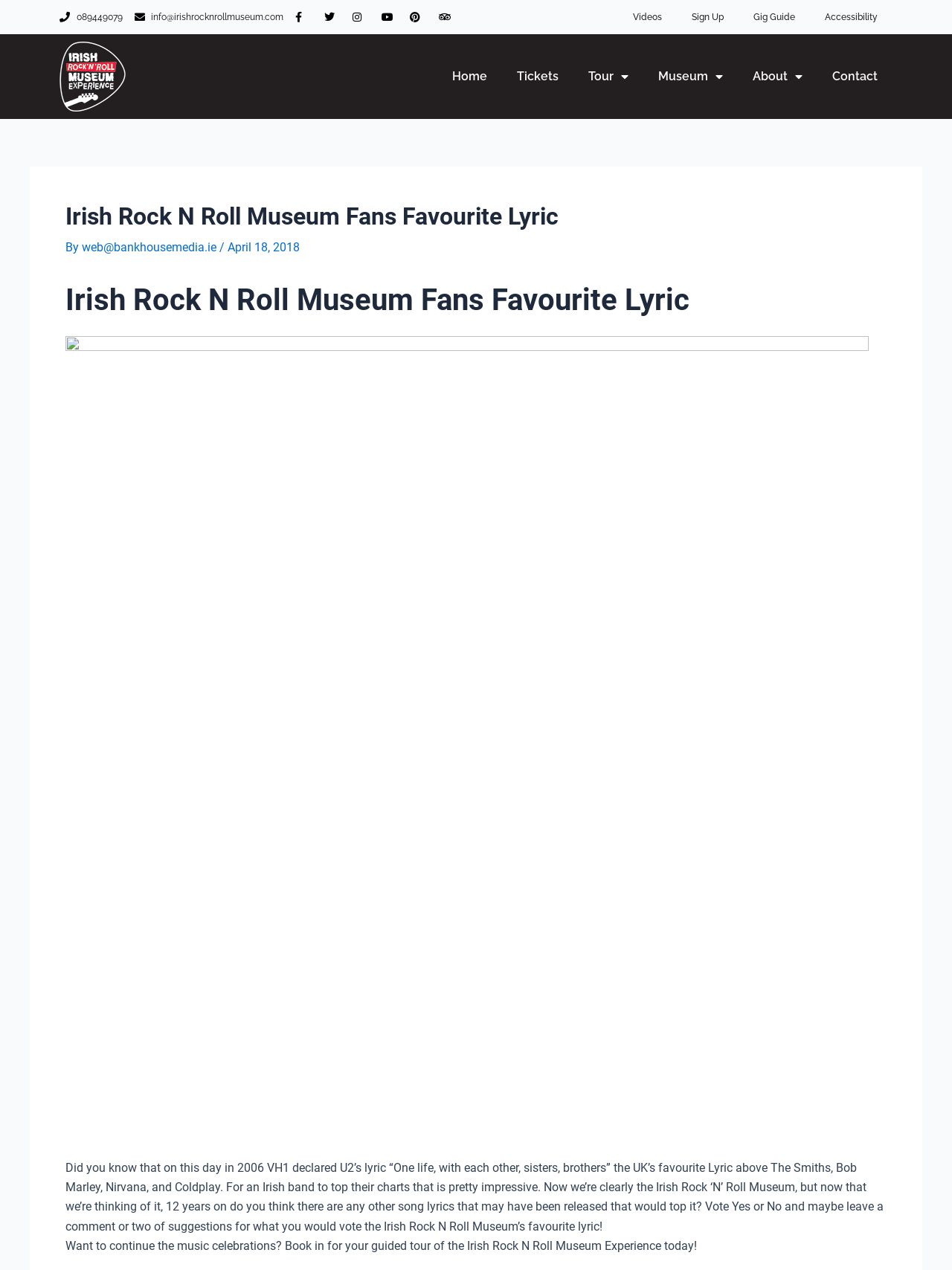Determine the bounding box coordinates for the element that should be clicked to follow this instruction: "Enter text in the search box". The coordinates should be given as four float numbers between 0 and 1, in the format [left, top, right, bottom].

[0.069, 0.912, 0.931, 0.974]